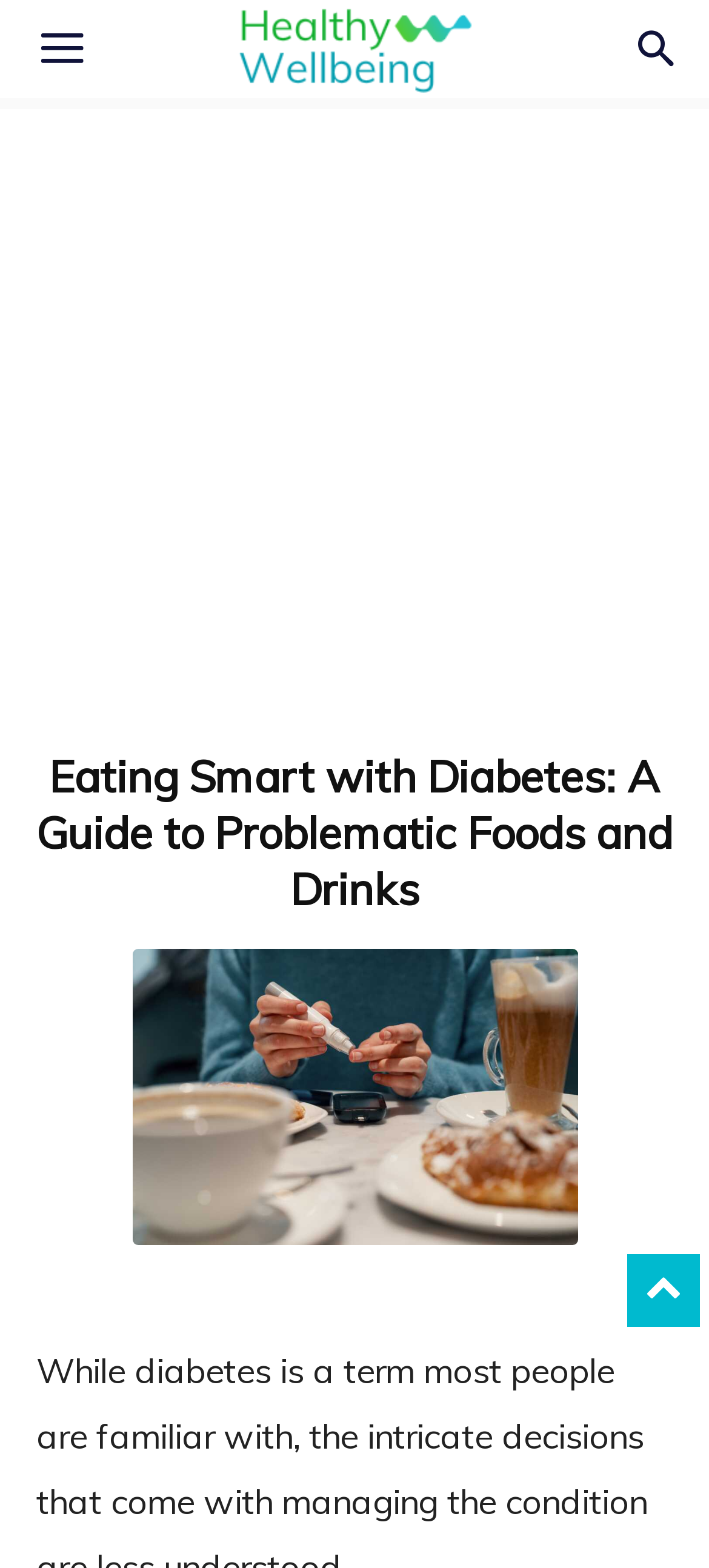Please determine the bounding box coordinates for the element with the description: "aria-label="Advertisement" name="aswift_1" title="Advertisement"".

[0.0, 0.074, 1.0, 0.451]